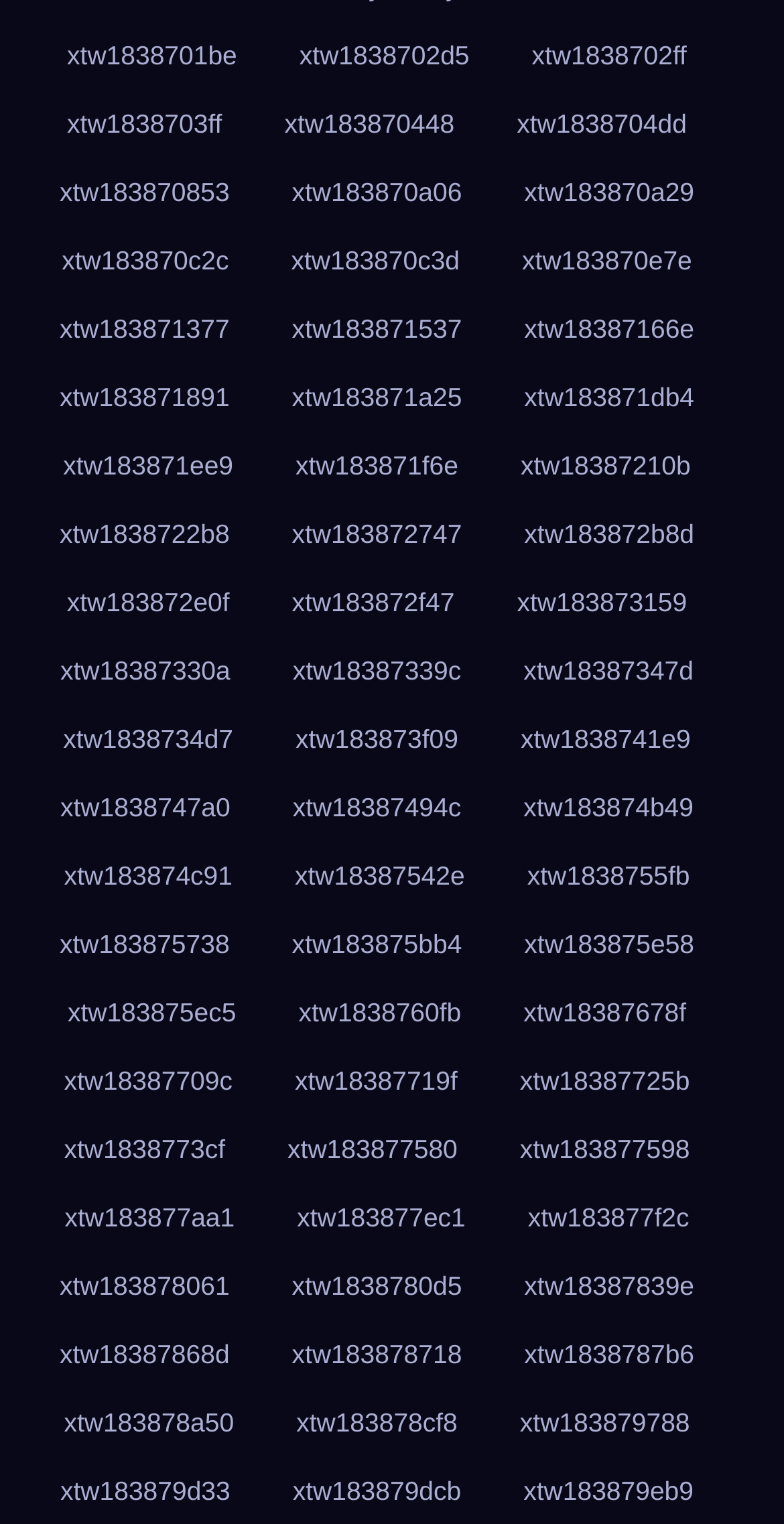Refer to the image and provide a thorough answer to this question:
What is the vertical position of the first link?

I looked at the bounding box coordinates of the first link element, and its y1 coordinate is 0.015, which indicates its vertical position.